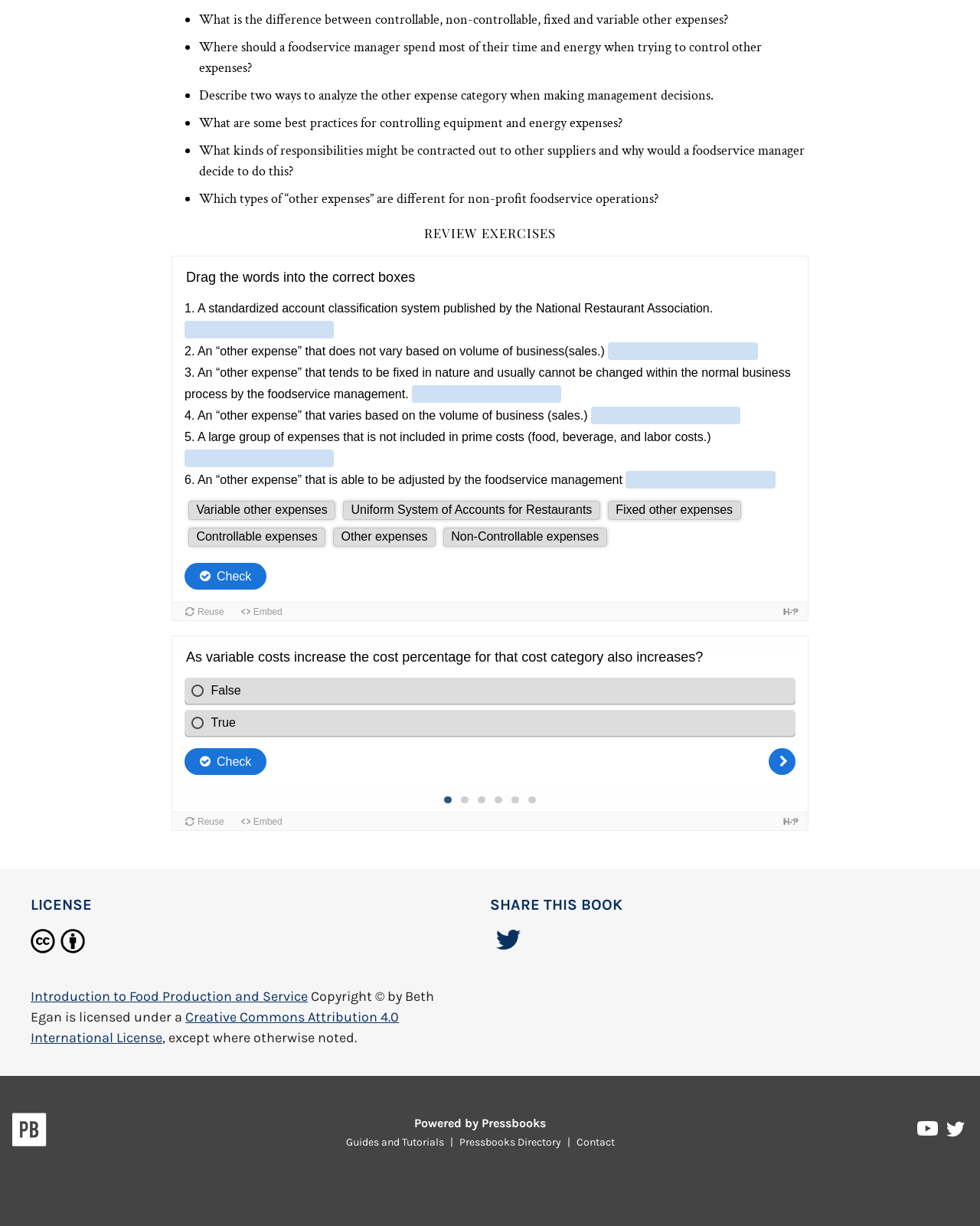What type of license is the book 'Introduction to Food Production and Service' licensed under?
Look at the image and provide a short answer using one word or a phrase.

Creative Commons Attribution 4.0 International License